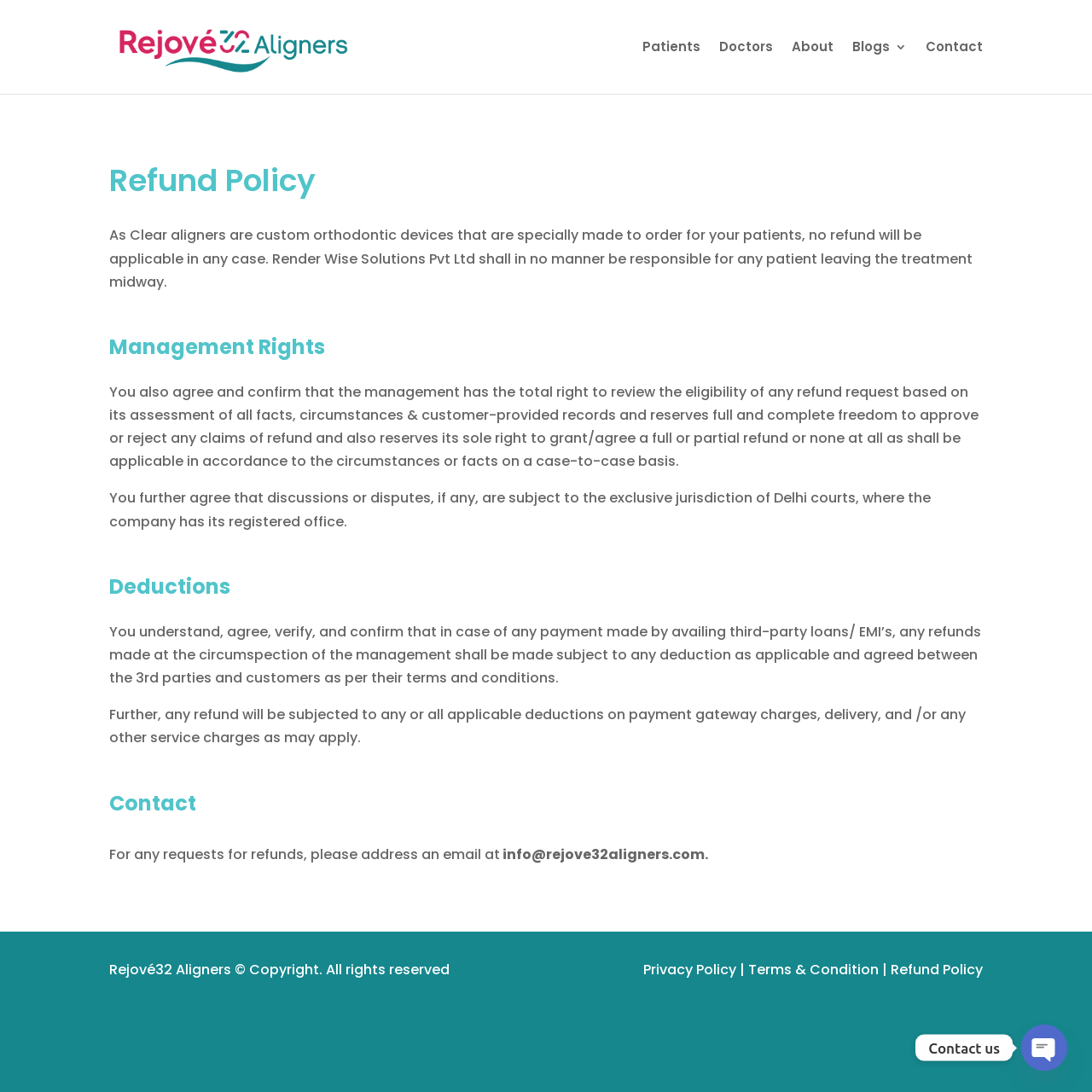Are there any deductions applicable to refunds?
Answer with a single word or phrase by referring to the visual content.

Yes, several deductions